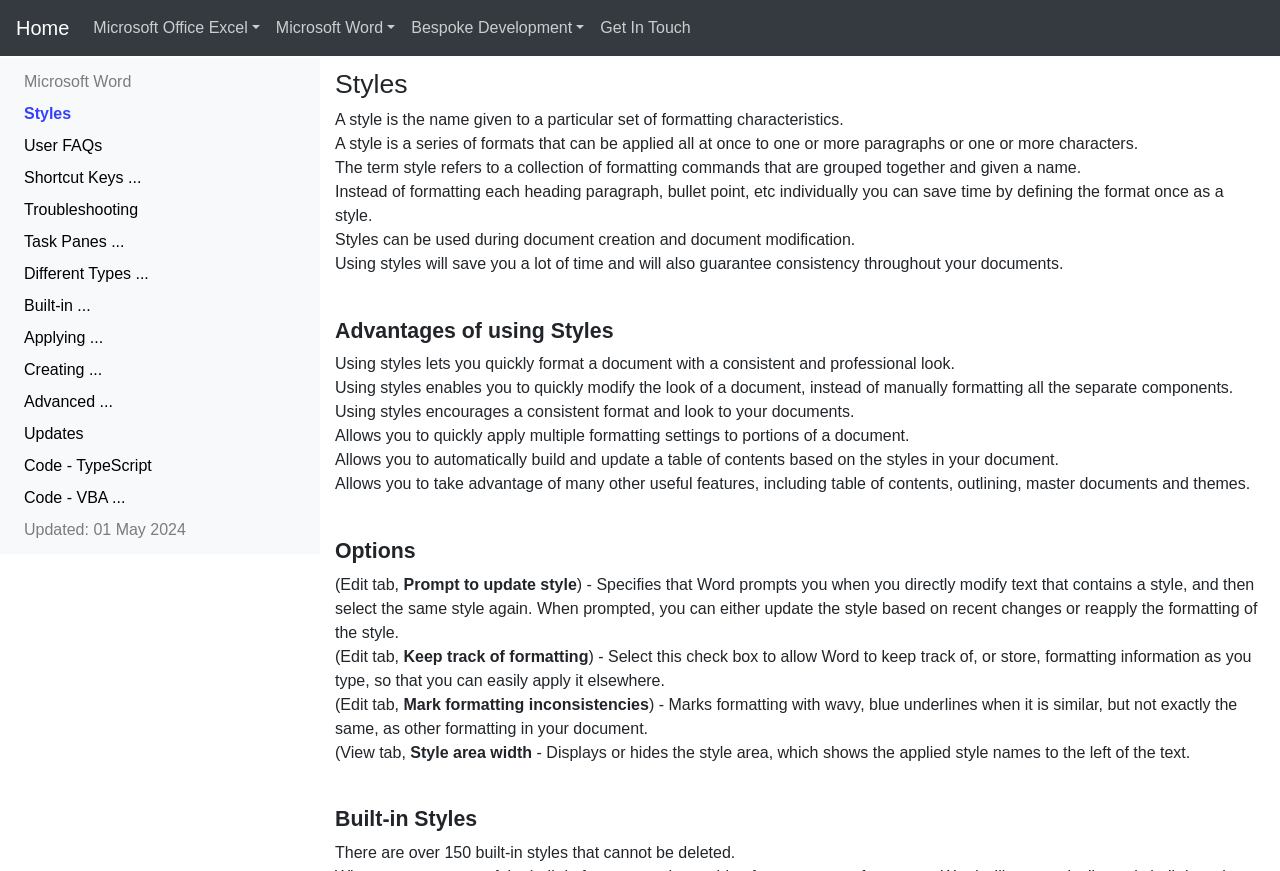Given the content of the image, can you provide a detailed answer to the question?
What is the date of the last update mentioned on the webpage?

The webpage mentions 'Updated: 01 May 2024' which indicates the date of the last update.